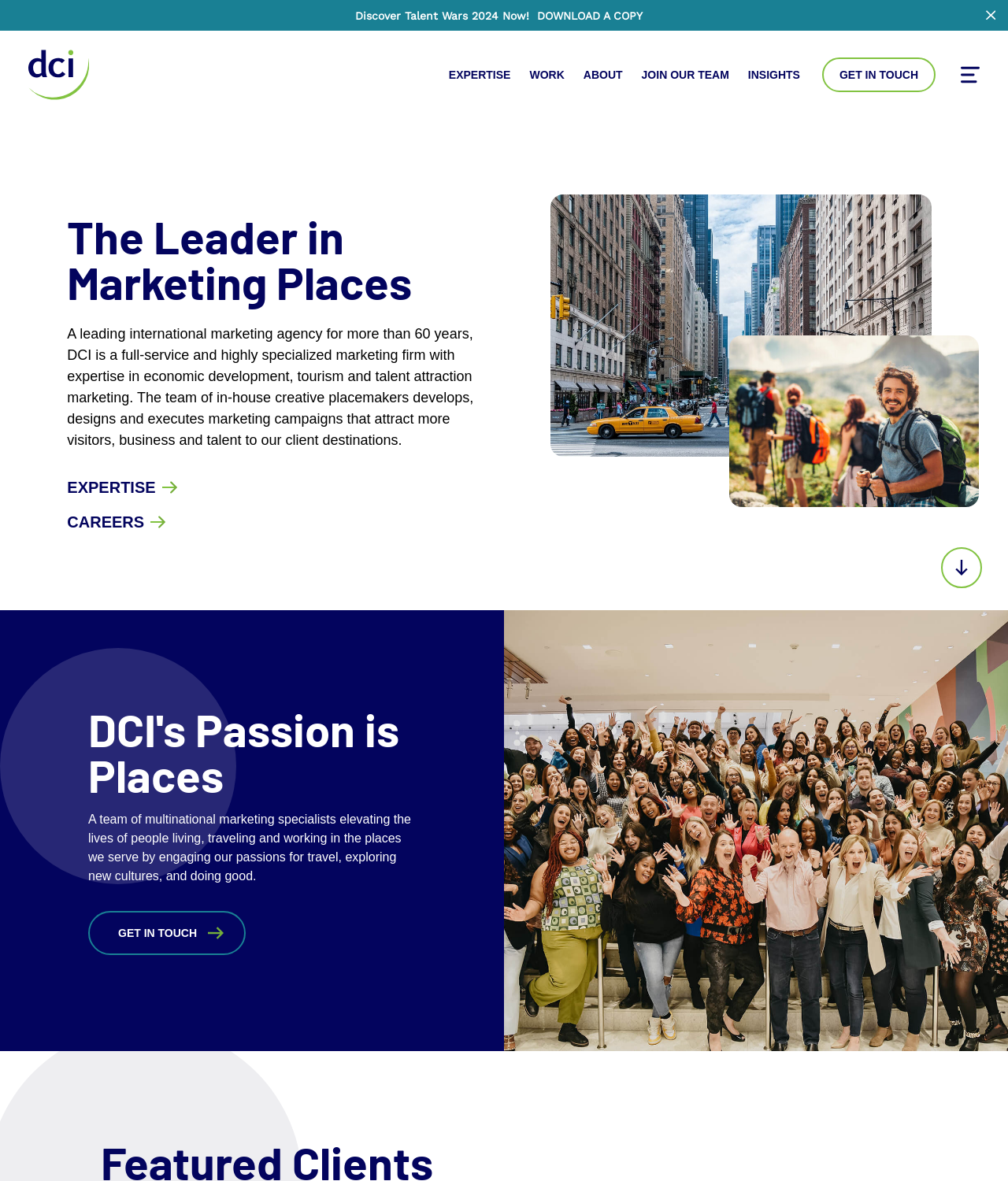Identify the bounding box coordinates for the UI element that matches this description: "hamburger icon Toggle Navigation Button".

[0.953, 0.055, 0.972, 0.071]